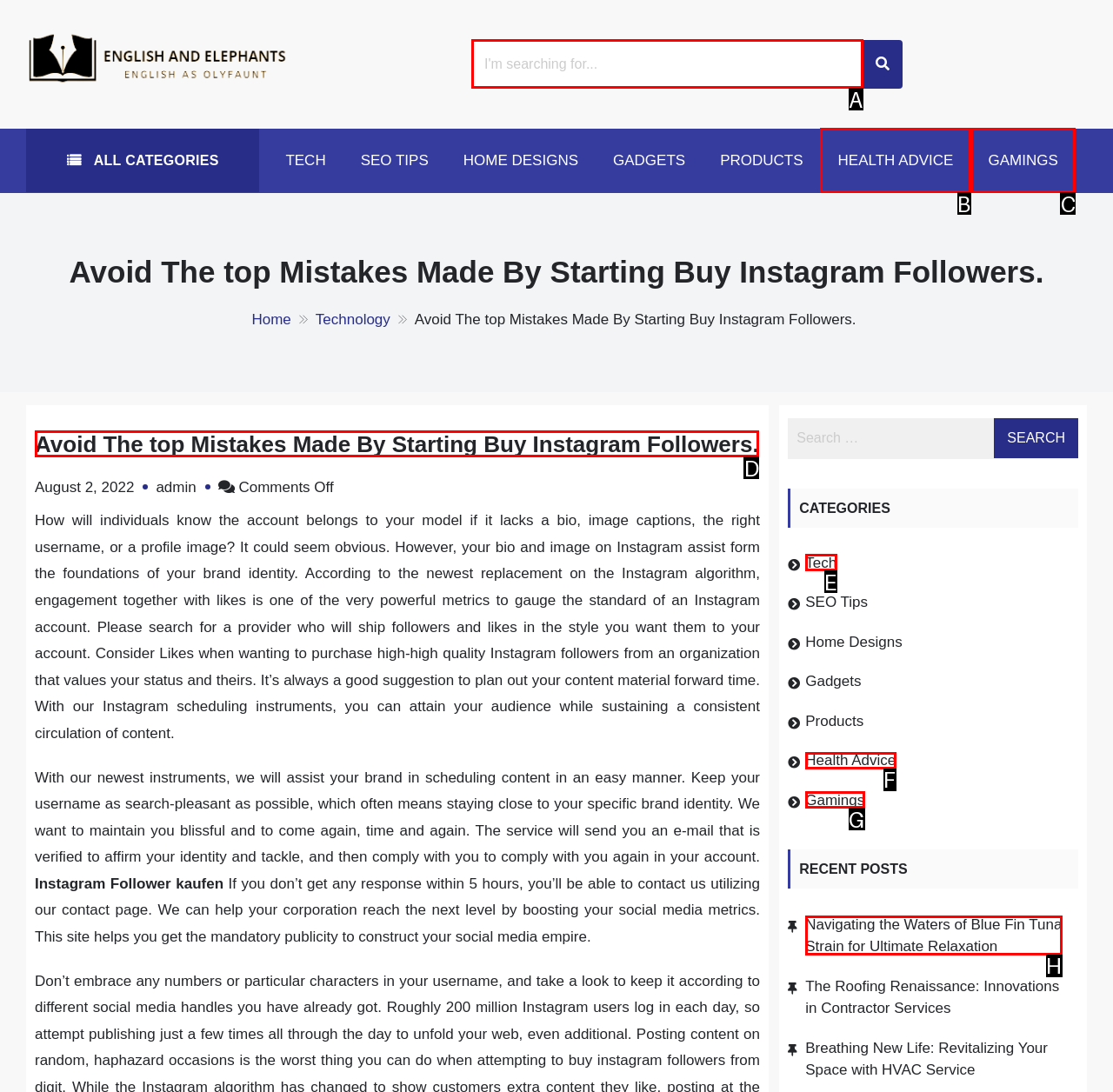Find the HTML element that matches the description: name="s" placeholder="I'm searching for...". Answer using the letter of the best match from the available choices.

A